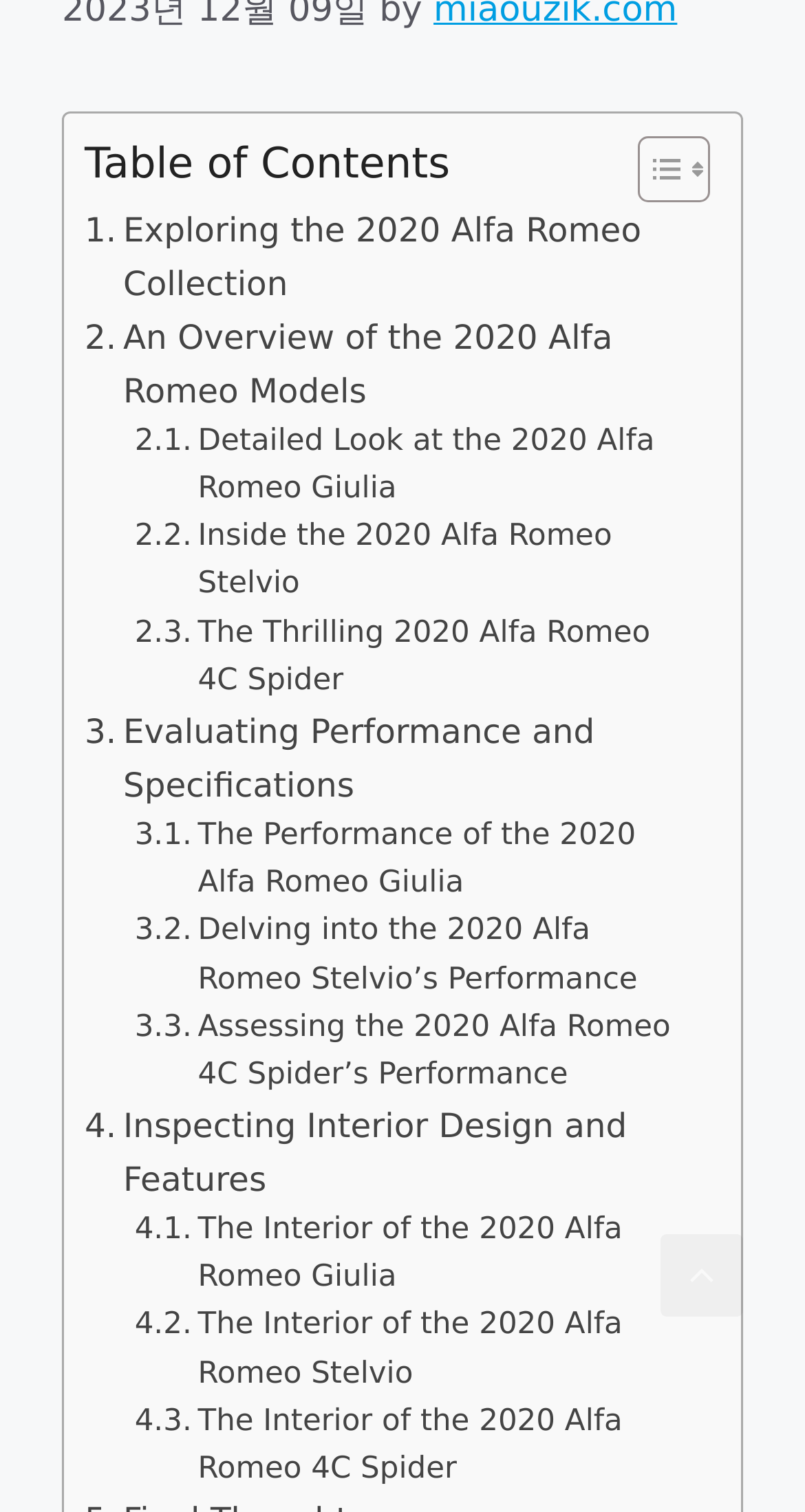How many Alfa Romeo models are featured on this webpage?
Give a detailed response to the question by analyzing the screenshot.

The webpage features three Alfa Romeo models: Giulia, Stelvio, and 4C Spider, as indicated by the links and titles on the page, such as 'Detailed Look at the 2020 Alfa Romeo Giulia', 'Inside the 2020 Alfa Romeo Stelvio', and 'The Thrilling 2020 Alfa Romeo 4C Spider'.